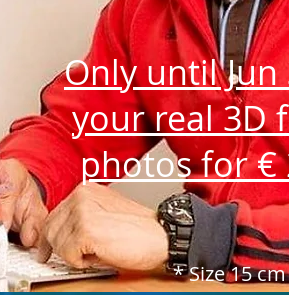Please provide a comprehensive answer to the question below using the information from the image: What is the size of the featured 3D figures?

As specified in the note at the bottom of the image, the featured 3D figures are approximately 15 cm in size.